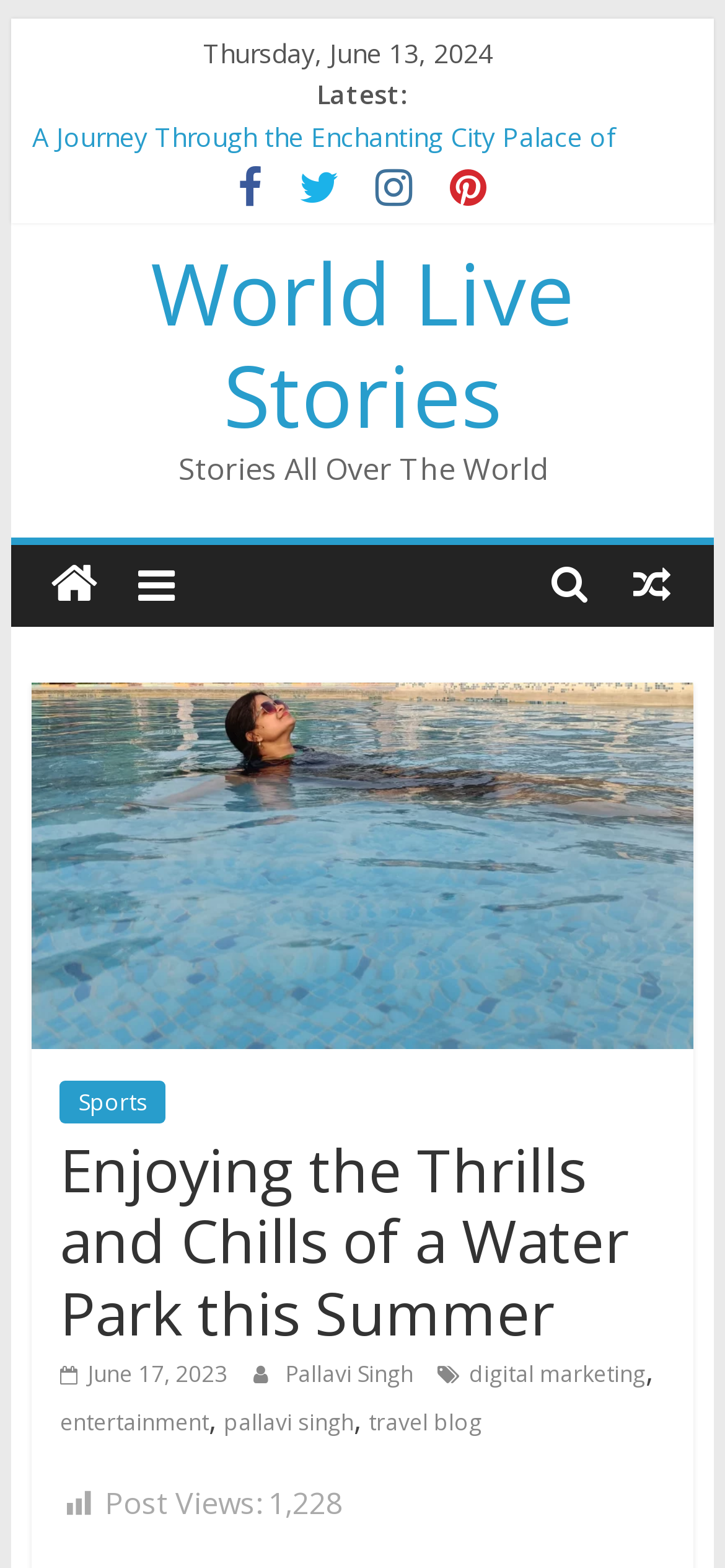Using the given element description, provide the bounding box coordinates (top-left x, top-left y, bottom-right x, bottom-right y) for the corresponding UI element in the screenshot: Sports

[0.083, 0.69, 0.229, 0.717]